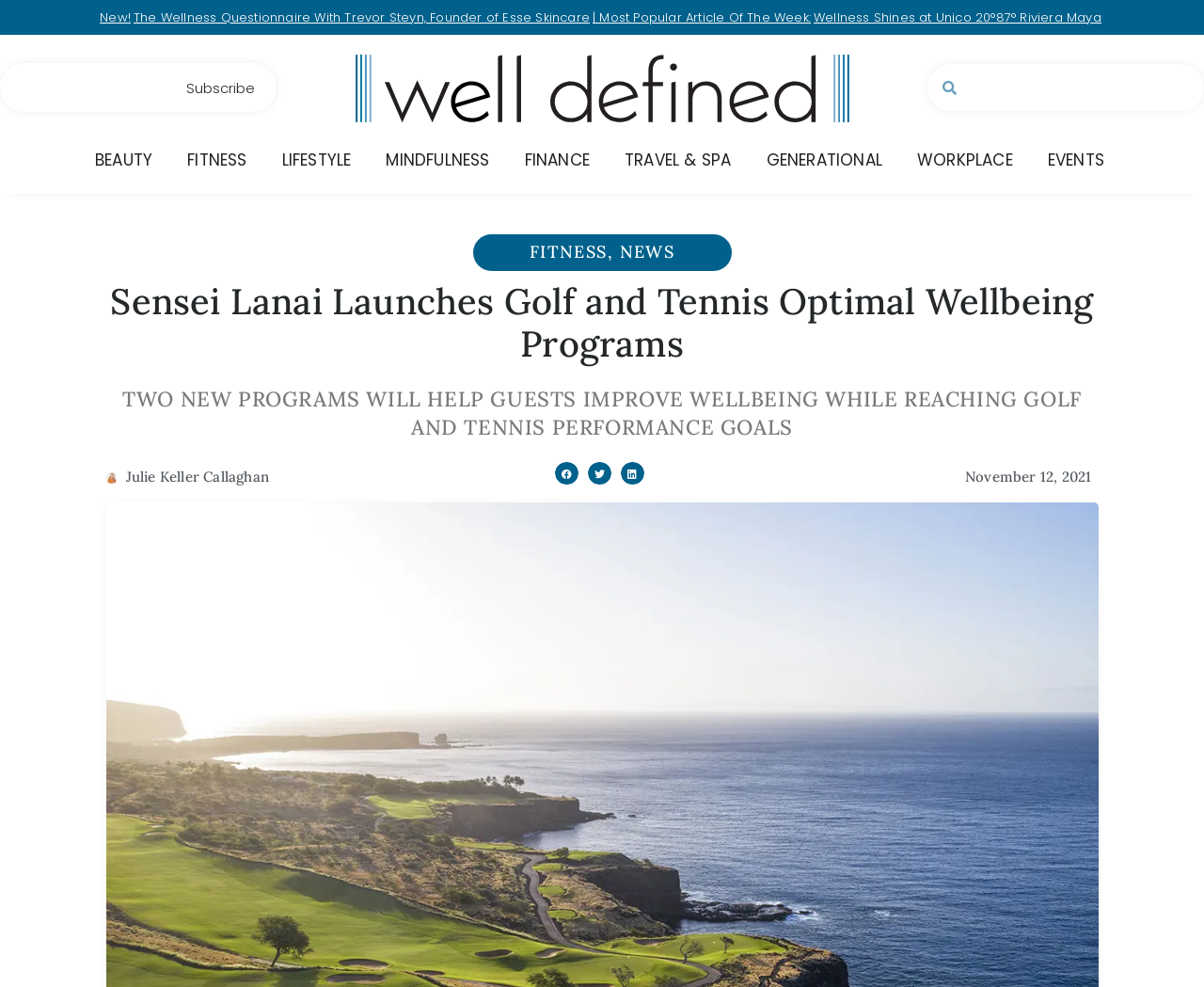Locate and generate the text content of the webpage's heading.

Sensei Lanai Launches Golf and Tennis Optimal Wellbeing Programs